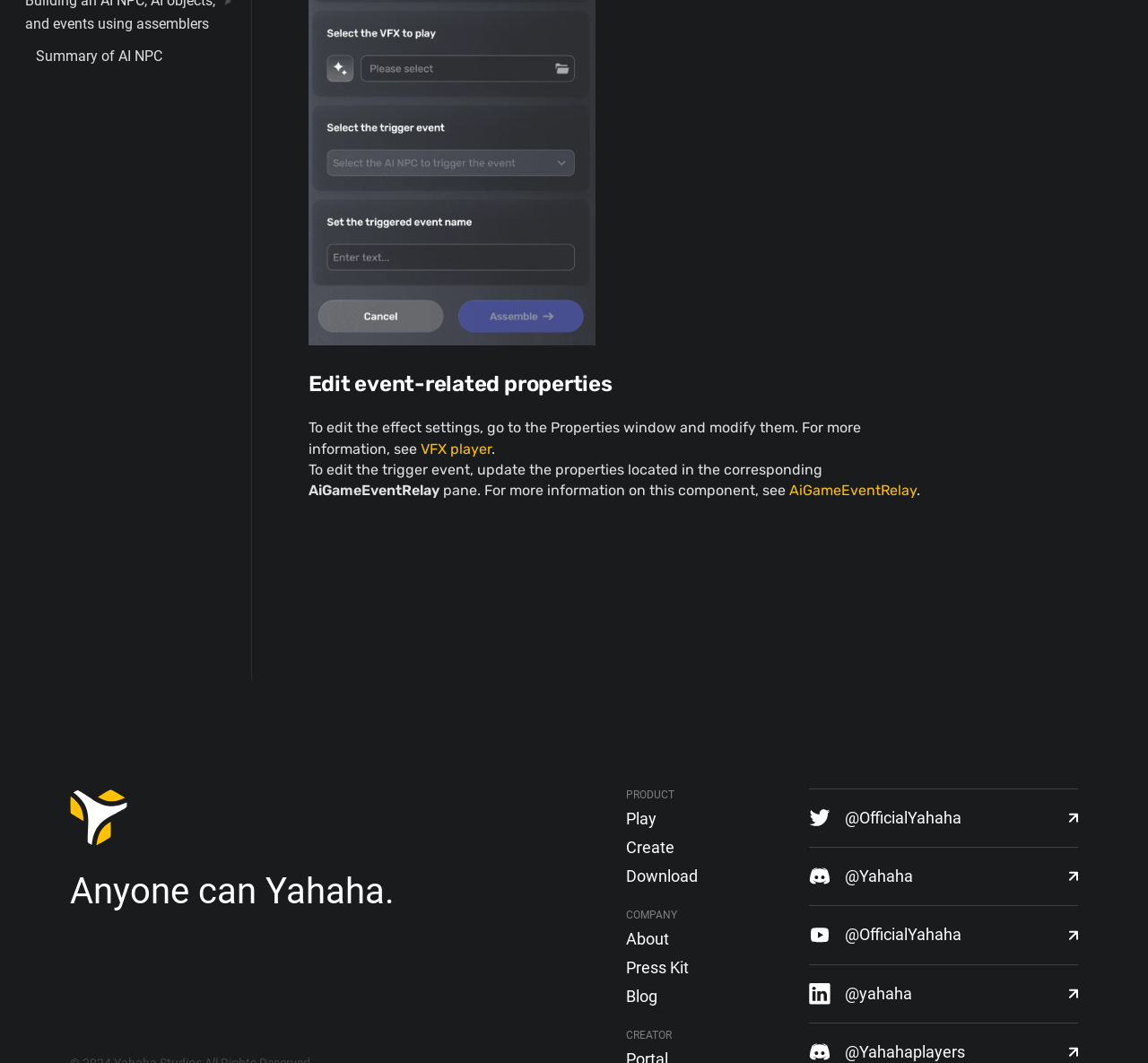Find the bounding box coordinates of the area to click in order to follow the instruction: "Click the Facebook link".

None